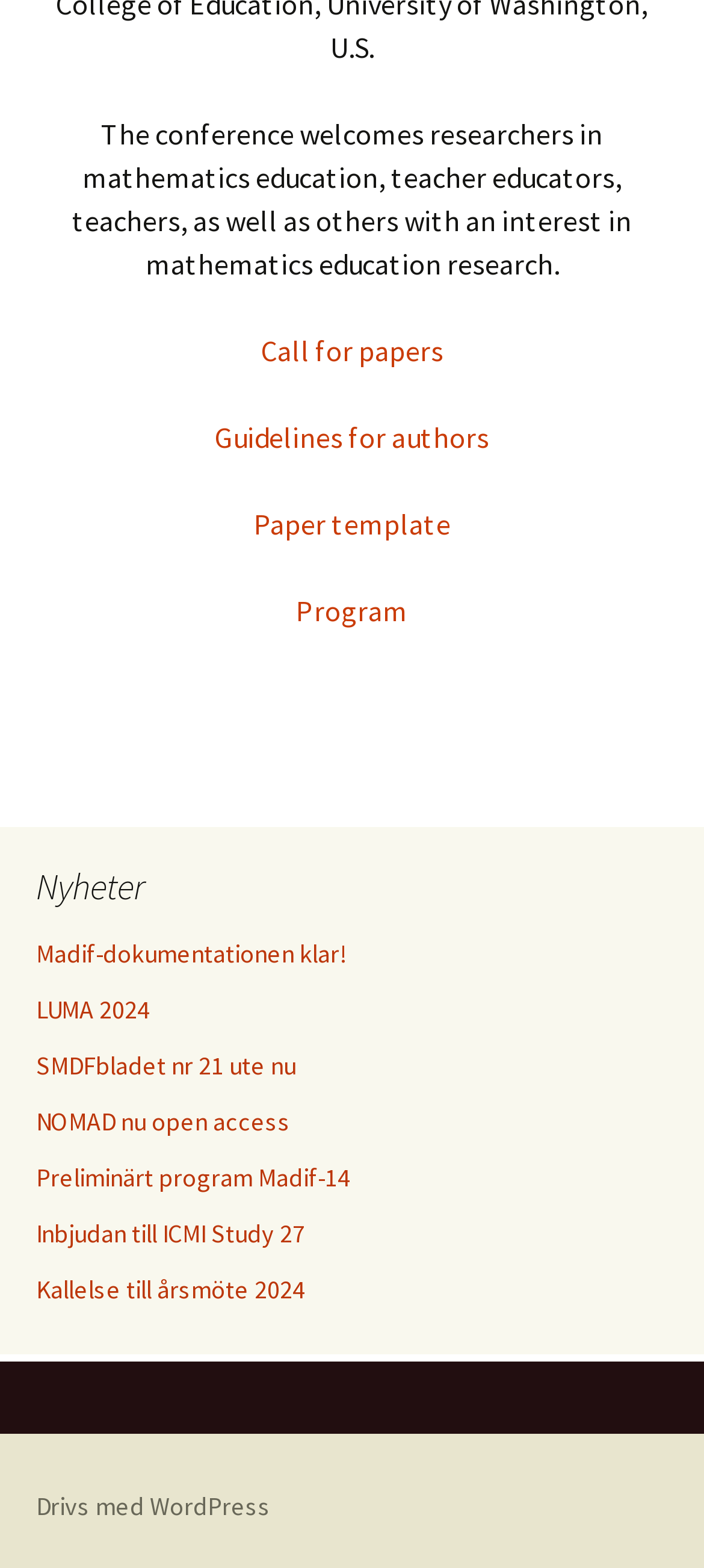Point out the bounding box coordinates of the section to click in order to follow this instruction: "Read the latest news".

[0.051, 0.598, 0.49, 0.619]